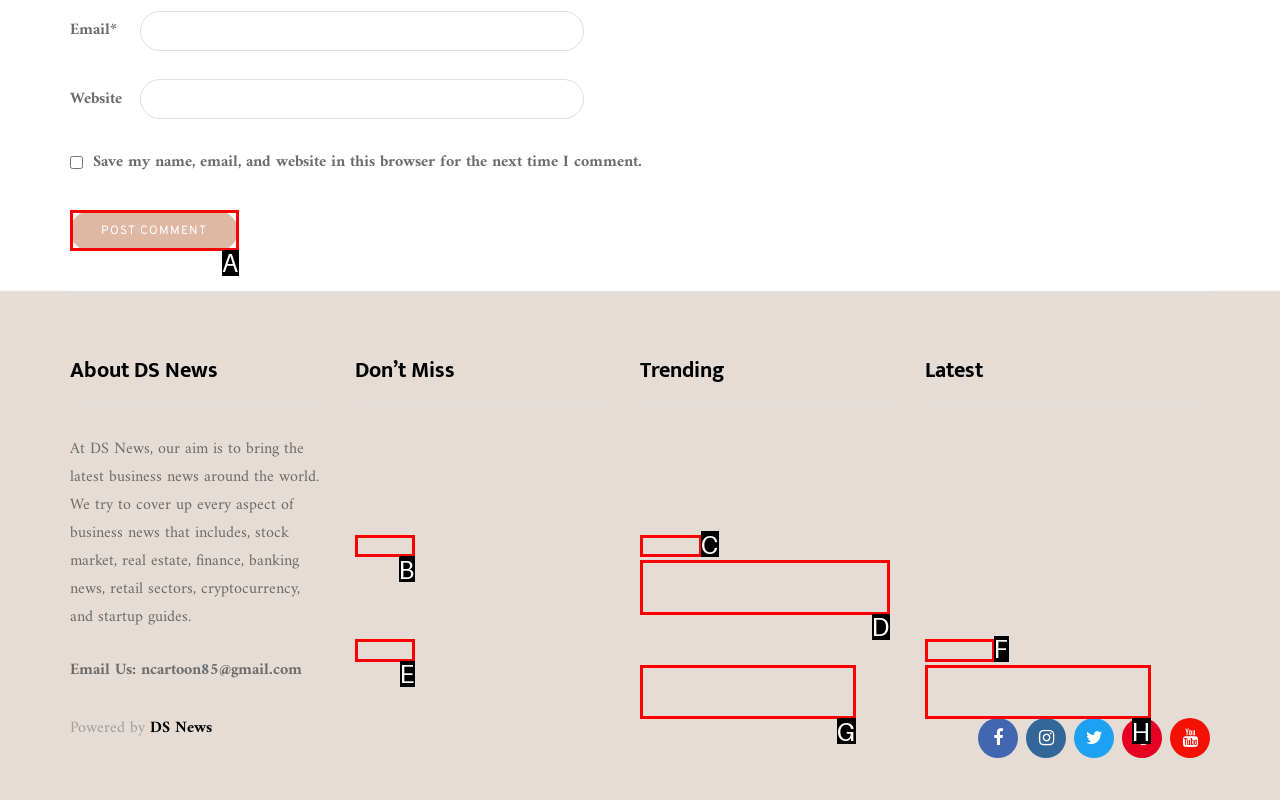To perform the task "Click 'Post comment'", which UI element's letter should you select? Provide the letter directly.

A